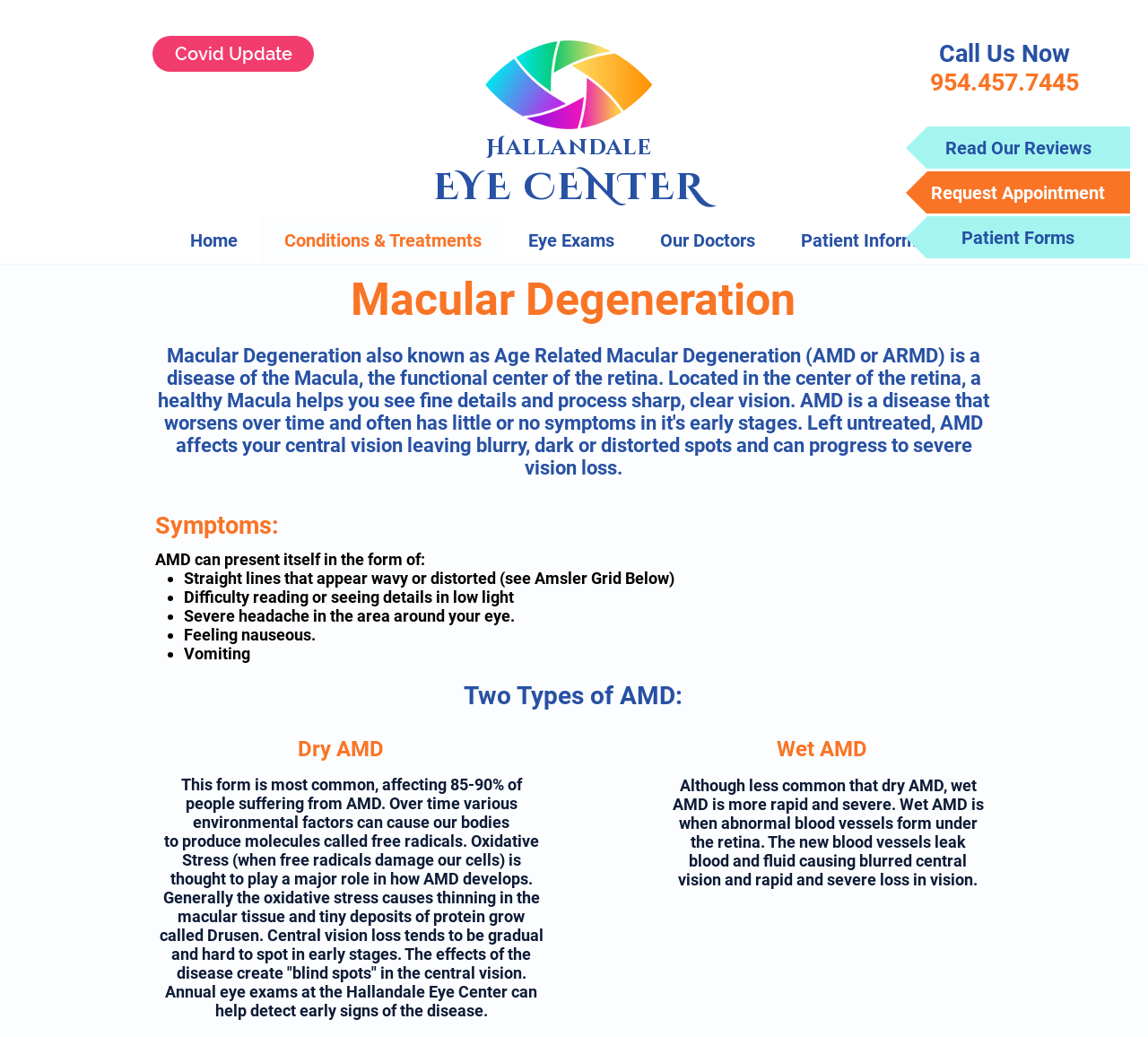What are the symptoms of AMD?
Look at the image and respond with a one-word or short-phrase answer.

Wavy lines, difficulty reading, severe headache, etc.